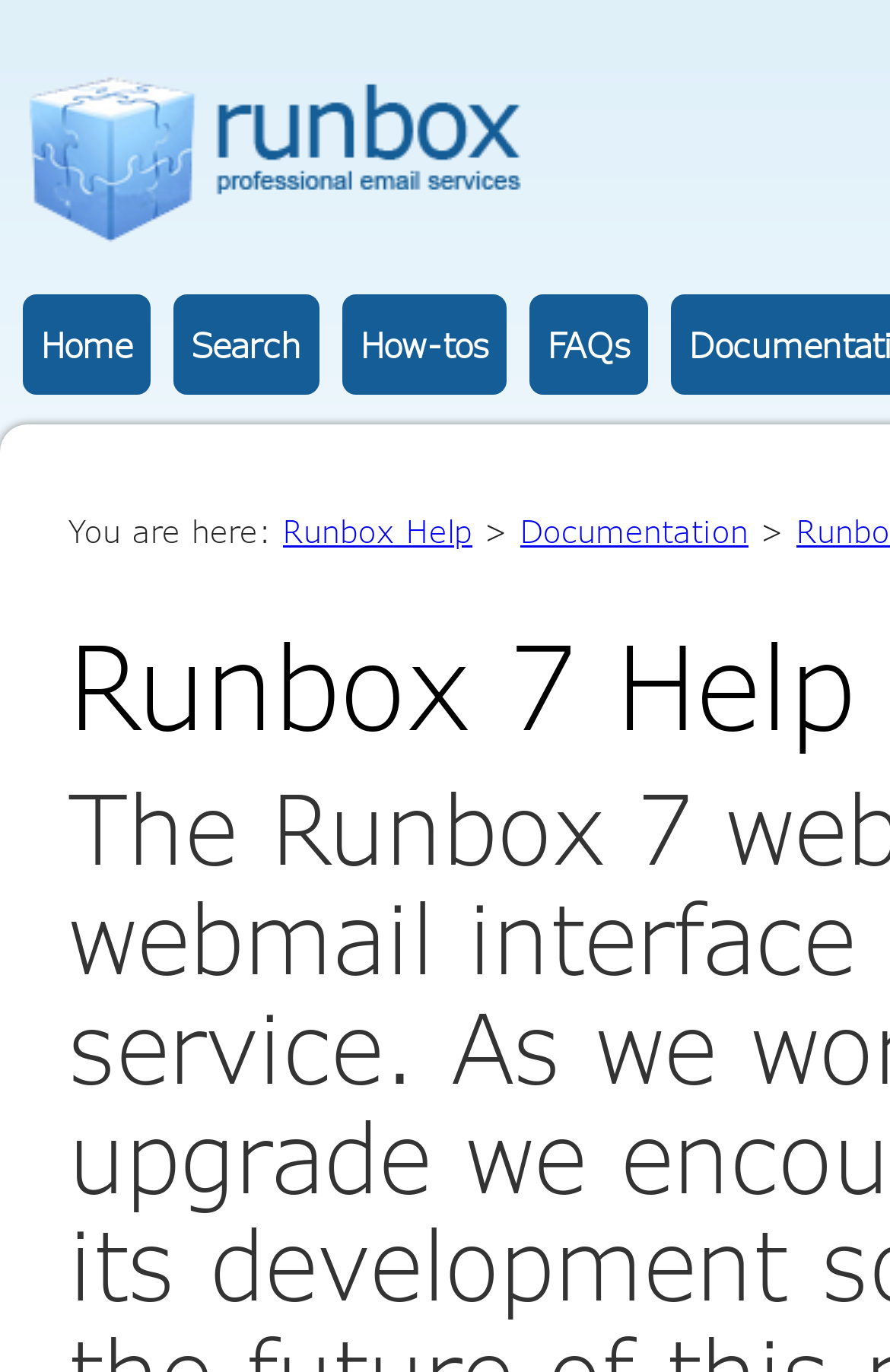Use a single word or phrase to answer this question: 
How many links are there in the top section?

5